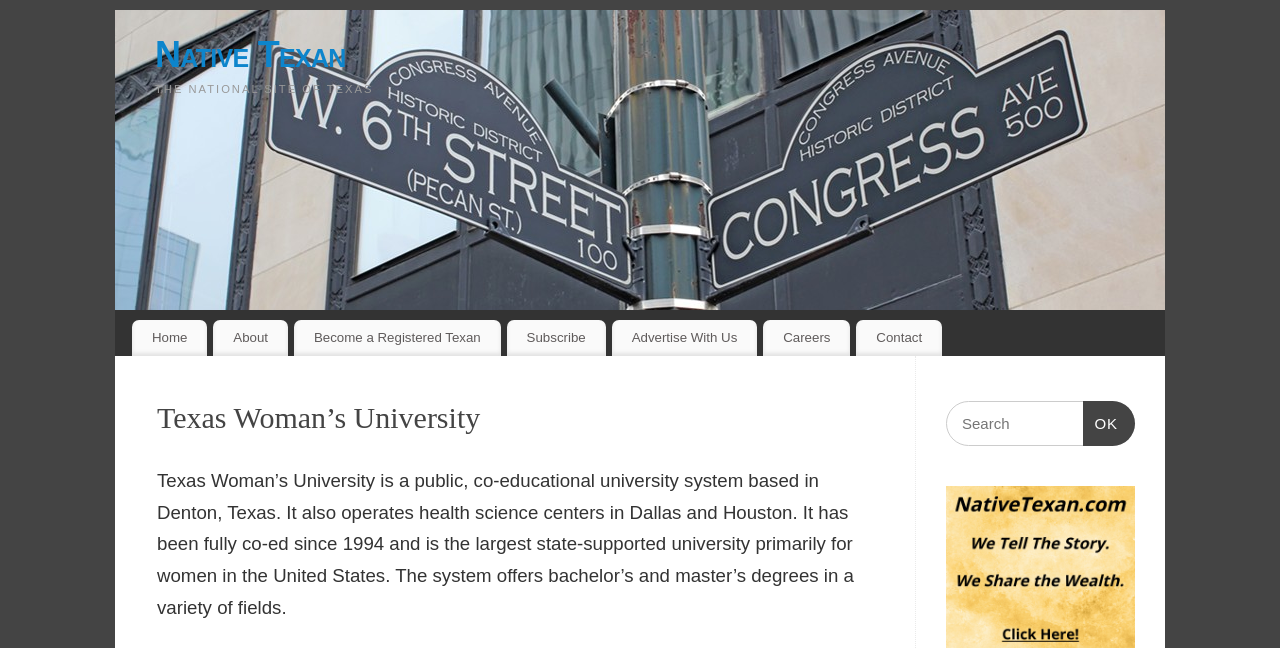What type of university is Texas Woman's University?
Utilize the information in the image to give a detailed answer to the question.

I found this information by reading the paragraph of text that describes the university, which states that 'Texas Woman’s University is a public, co-educational university system based in Denton, Texas.'